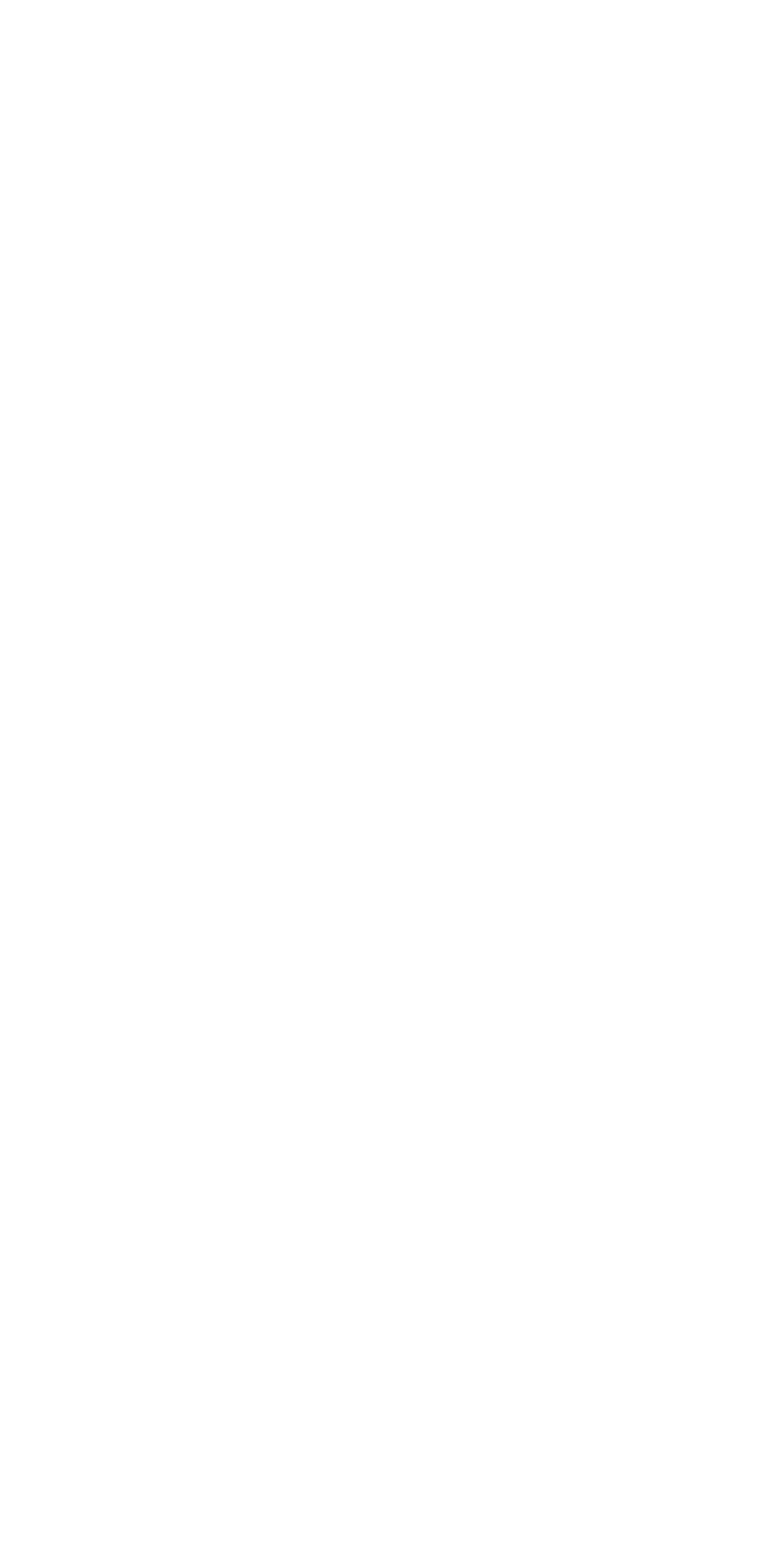What is the copyright year of the organization?
Provide an in-depth and detailed answer to the question.

I found the answer by looking at the StaticText element with the text 'TSCPA © 2024' which is located near the top of the page.